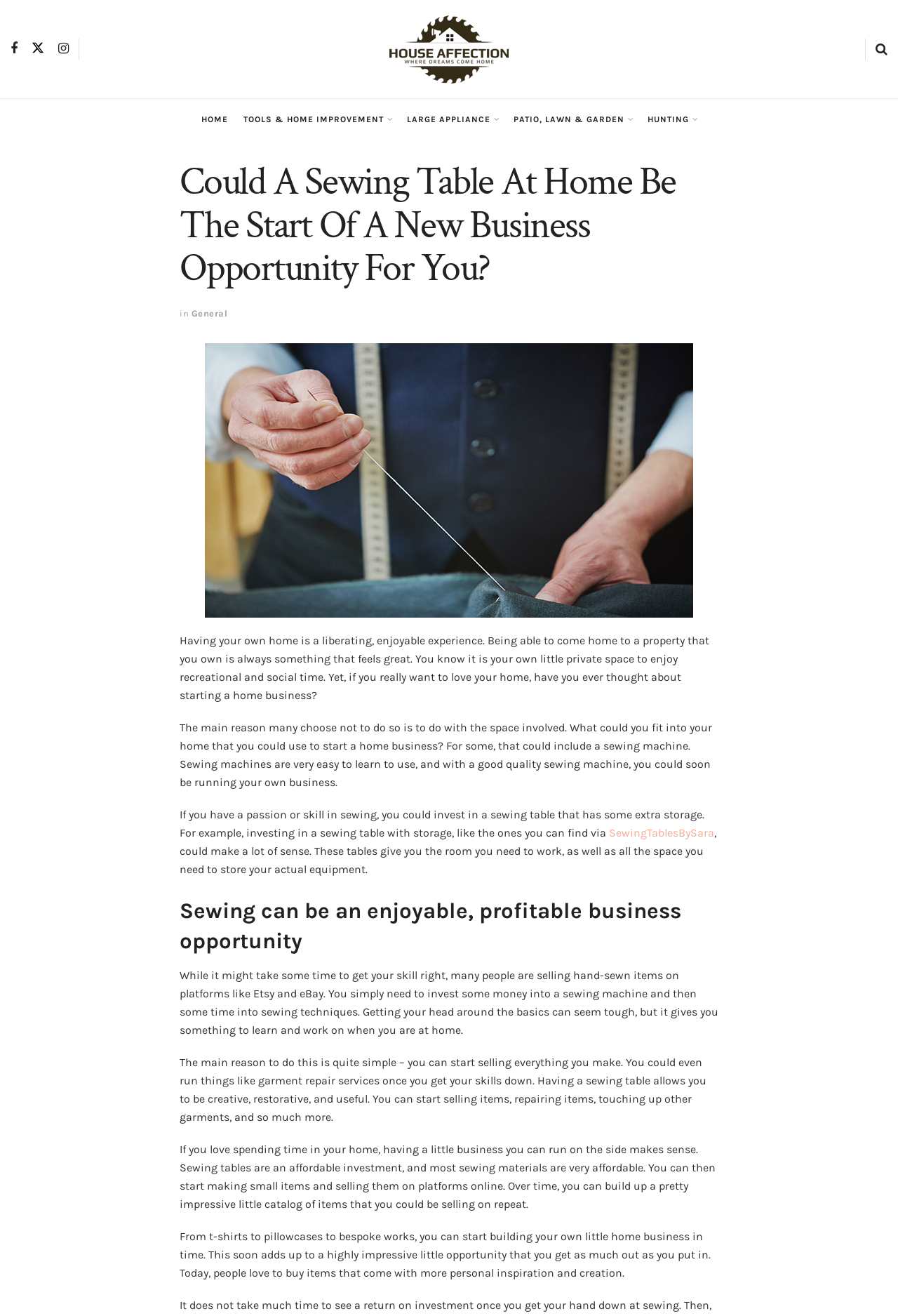Please identify the coordinates of the bounding box for the clickable region that will accomplish this instruction: "Click the 'SewingTablesBySara' link".

[0.678, 0.628, 0.795, 0.638]